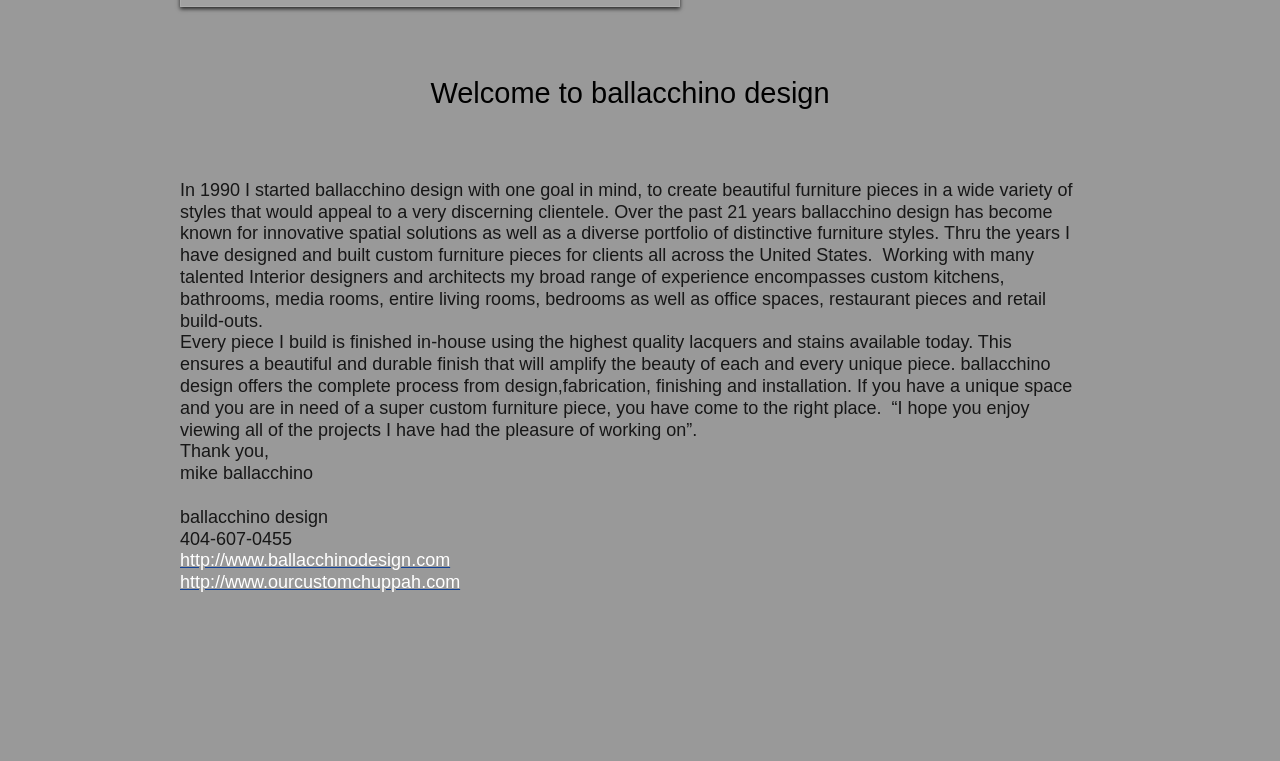Using the given description, provide the bounding box coordinates formatted as (top-left x, top-left y, bottom-right x, bottom-right y), with all values being floating point numbers between 0 and 1. Description: http://www.ourcustomchuppah.com

[0.141, 0.752, 0.359, 0.778]